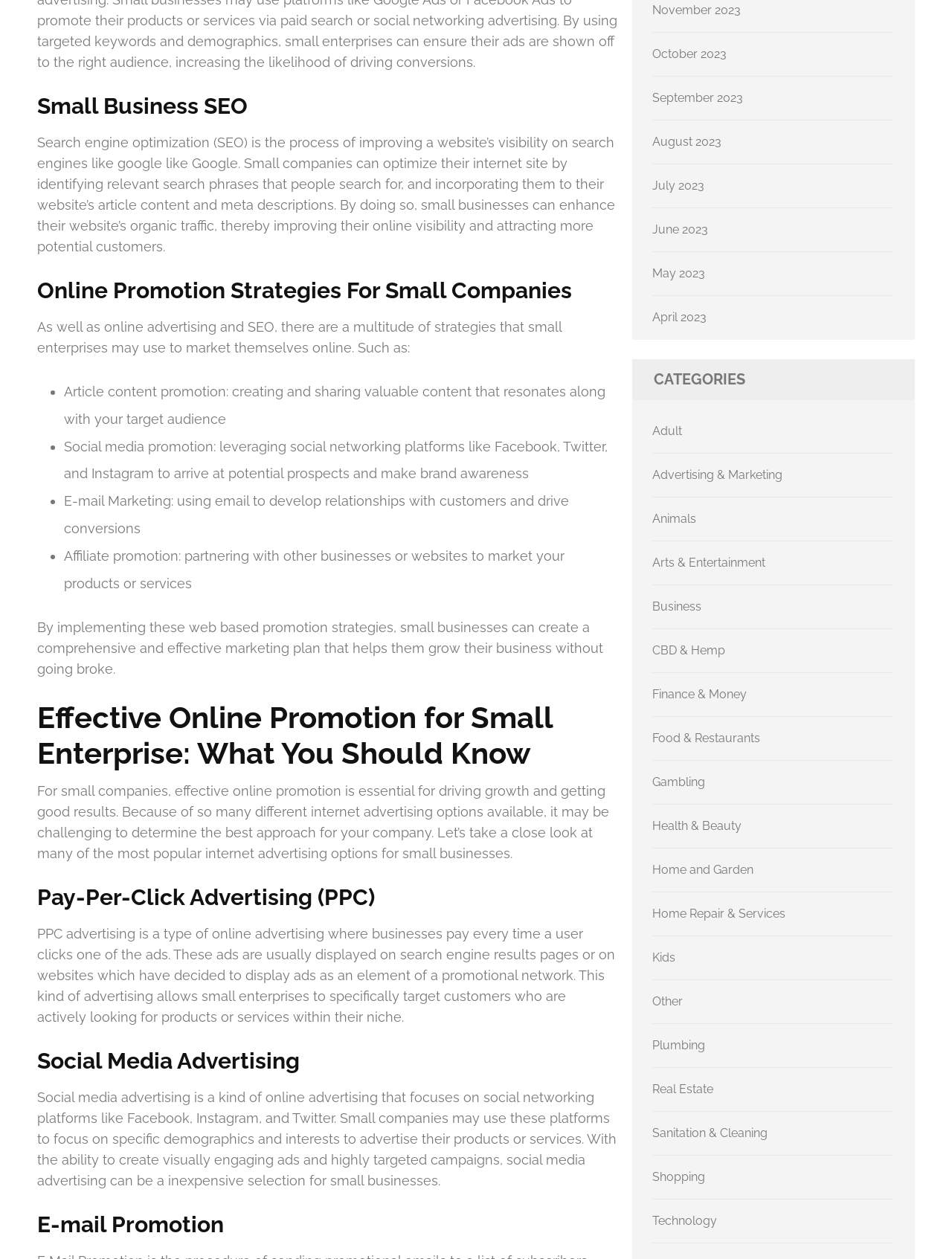Please specify the bounding box coordinates of the element that should be clicked to execute the given instruction: 'View categories'. Ensure the coordinates are four float numbers between 0 and 1, expressed as [left, top, right, bottom].

[0.664, 0.286, 0.961, 0.318]